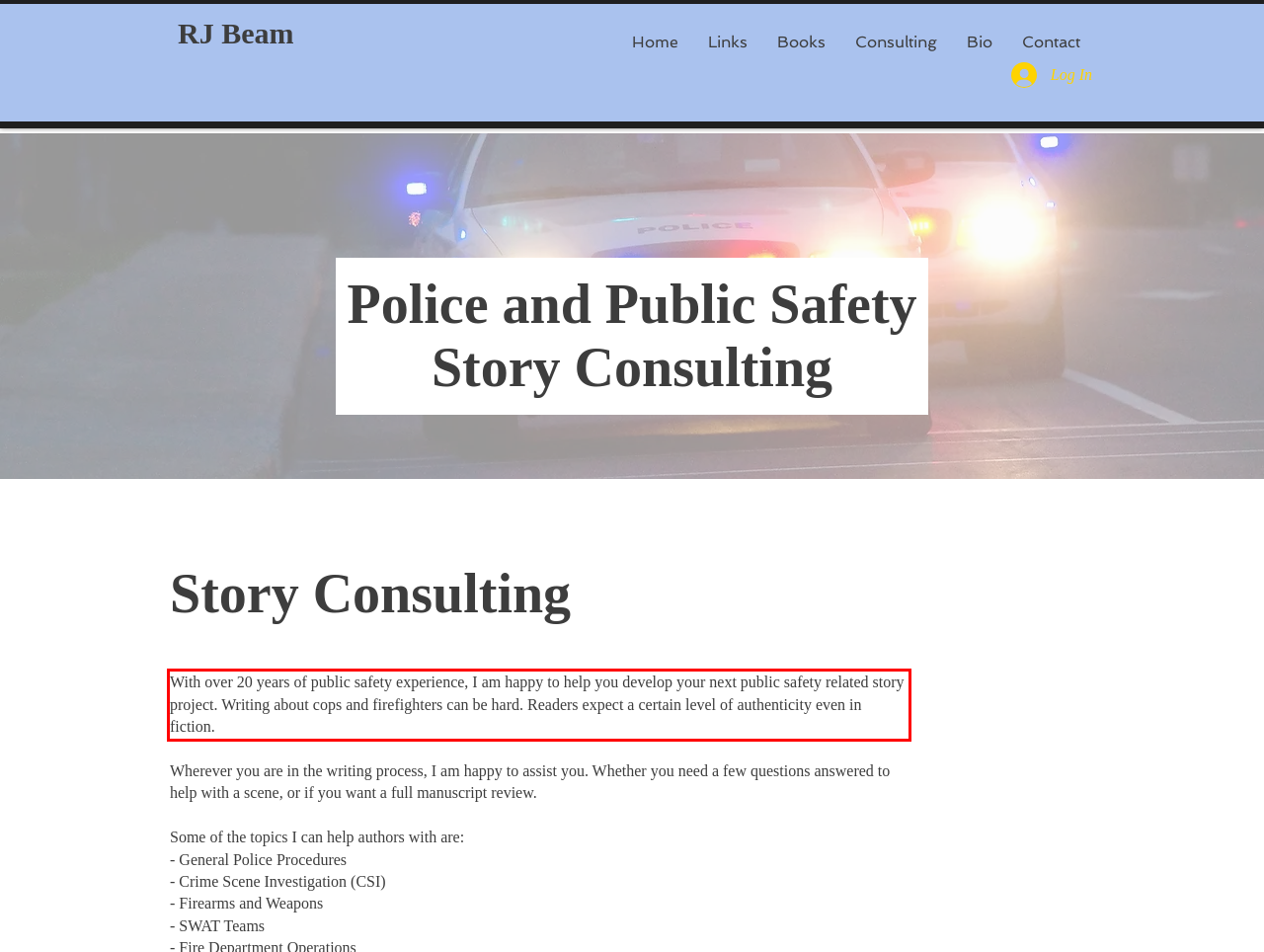Look at the webpage screenshot and recognize the text inside the red bounding box.

With over 20 years of public safety experience, I am happy to help you develop your next public safety related story project. Writing about cops and firefighters can be hard. Readers expect a certain level of authenticity even in fiction.